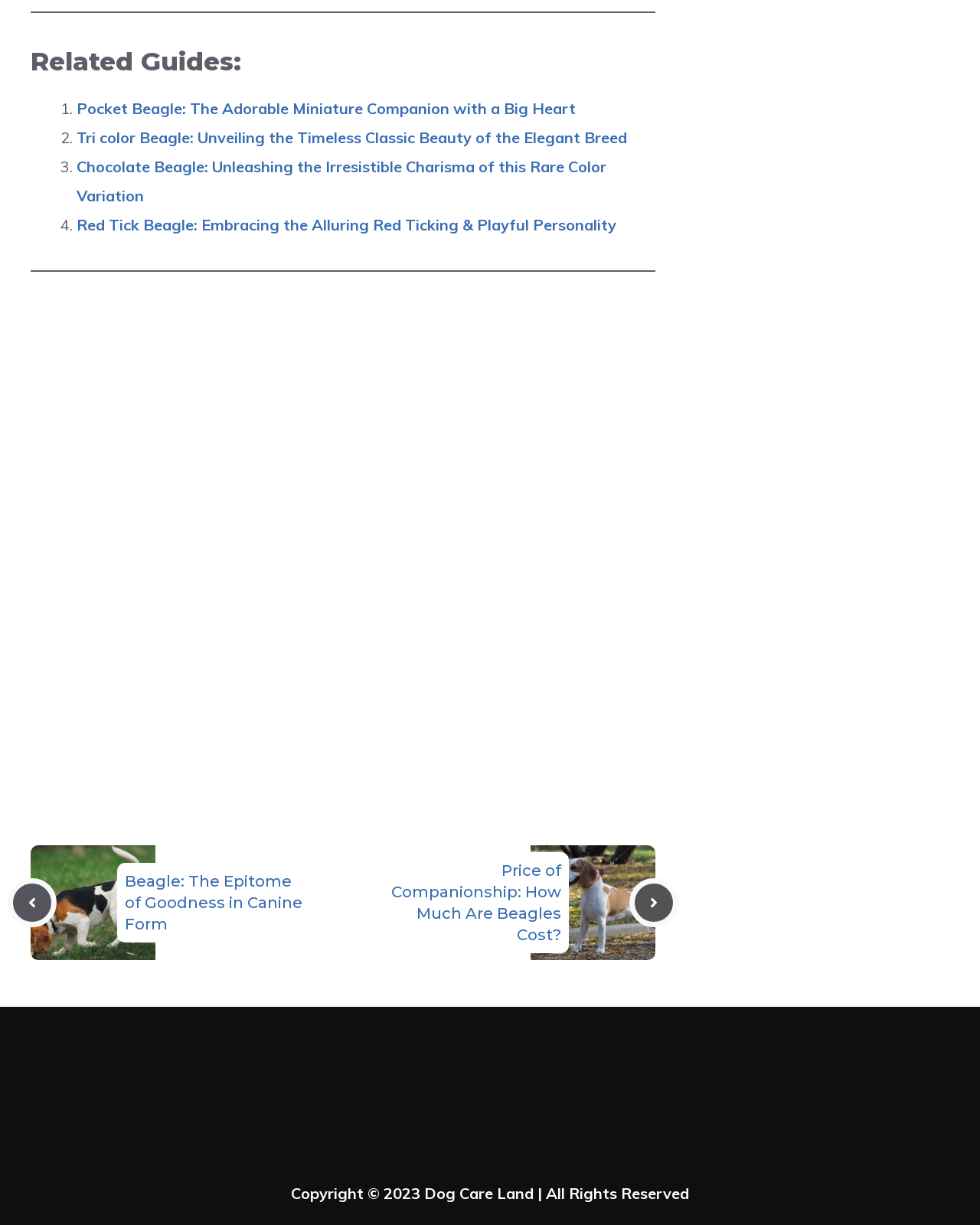Identify the bounding box coordinates of the section that should be clicked to achieve the task described: "Click on the 'Previous post' link".

[0.008, 0.717, 0.058, 0.757]